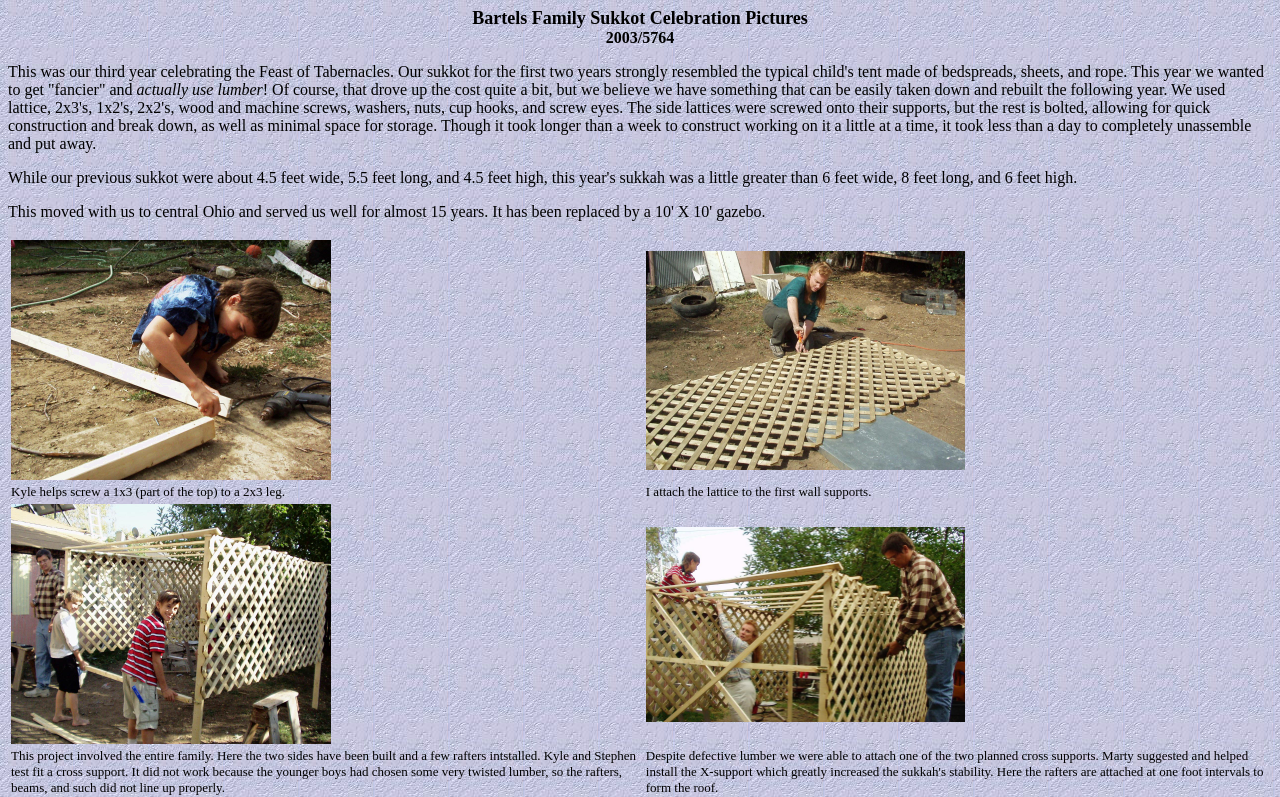Respond with a single word or short phrase to the following question: 
How many images are on this webpage?

6